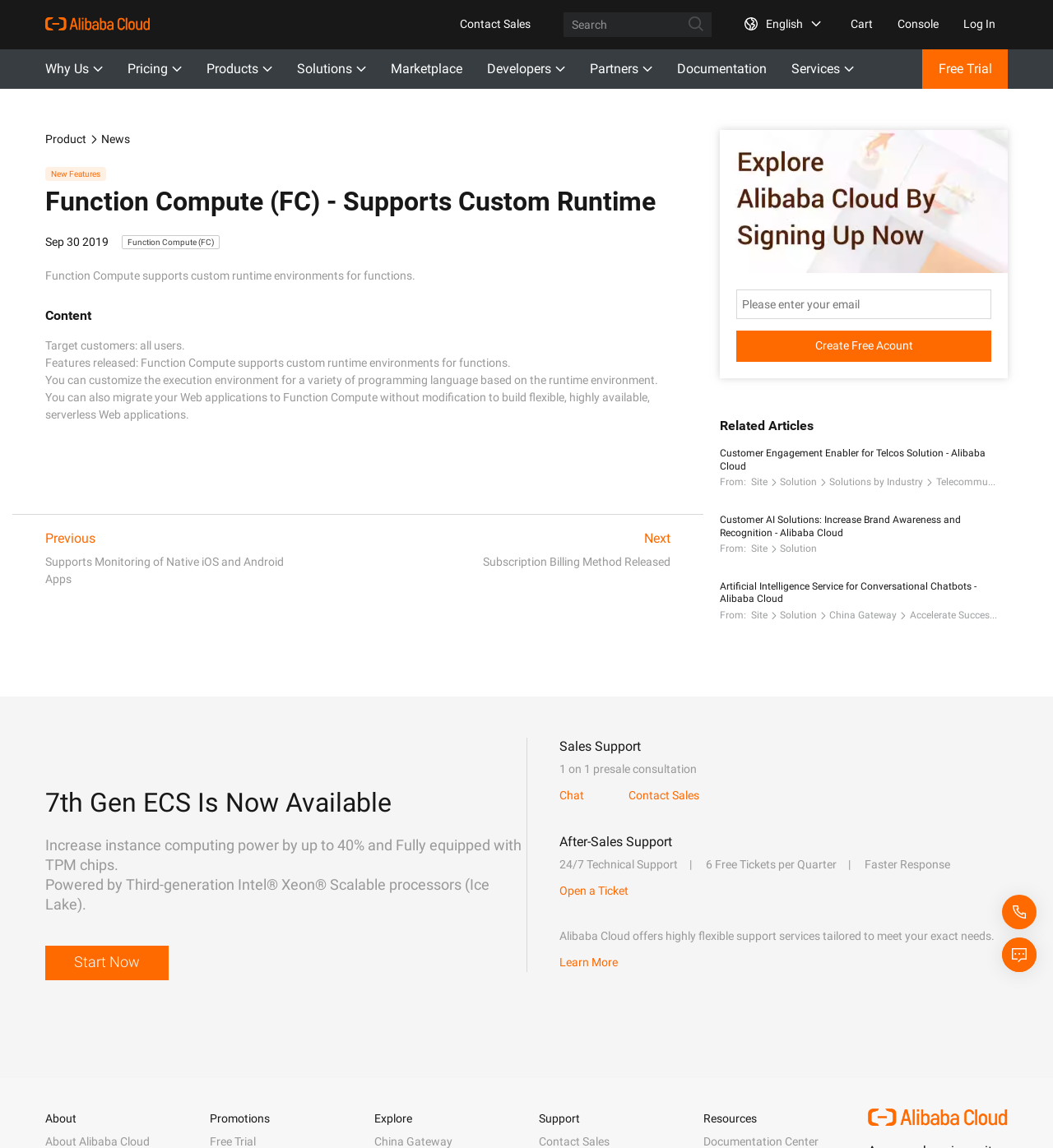Use the details in the image to answer the question thoroughly: 
What is the benefit of the 7th Gen ECS?

I looked at the section about the 7th Gen ECS and found a text that mentions the benefit of increasing instance computing power by up to 40%.